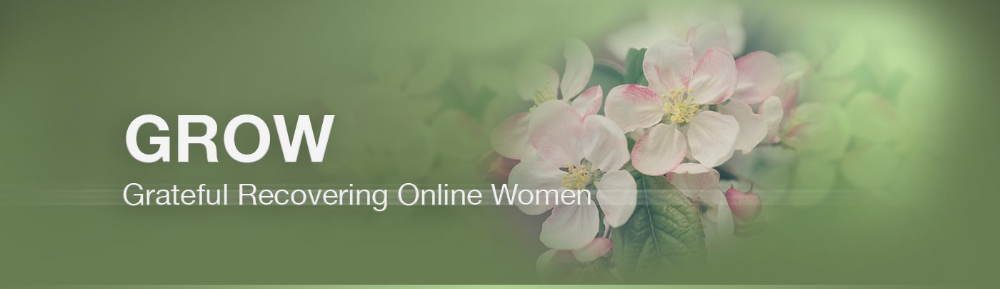Please provide a comprehensive answer to the question below using the information from the image: What is the overall color palette of the image?

The caption describes the overall color palette of the image as gentle greens, which complement the floral imagery and convey a sense of serenity and hope.